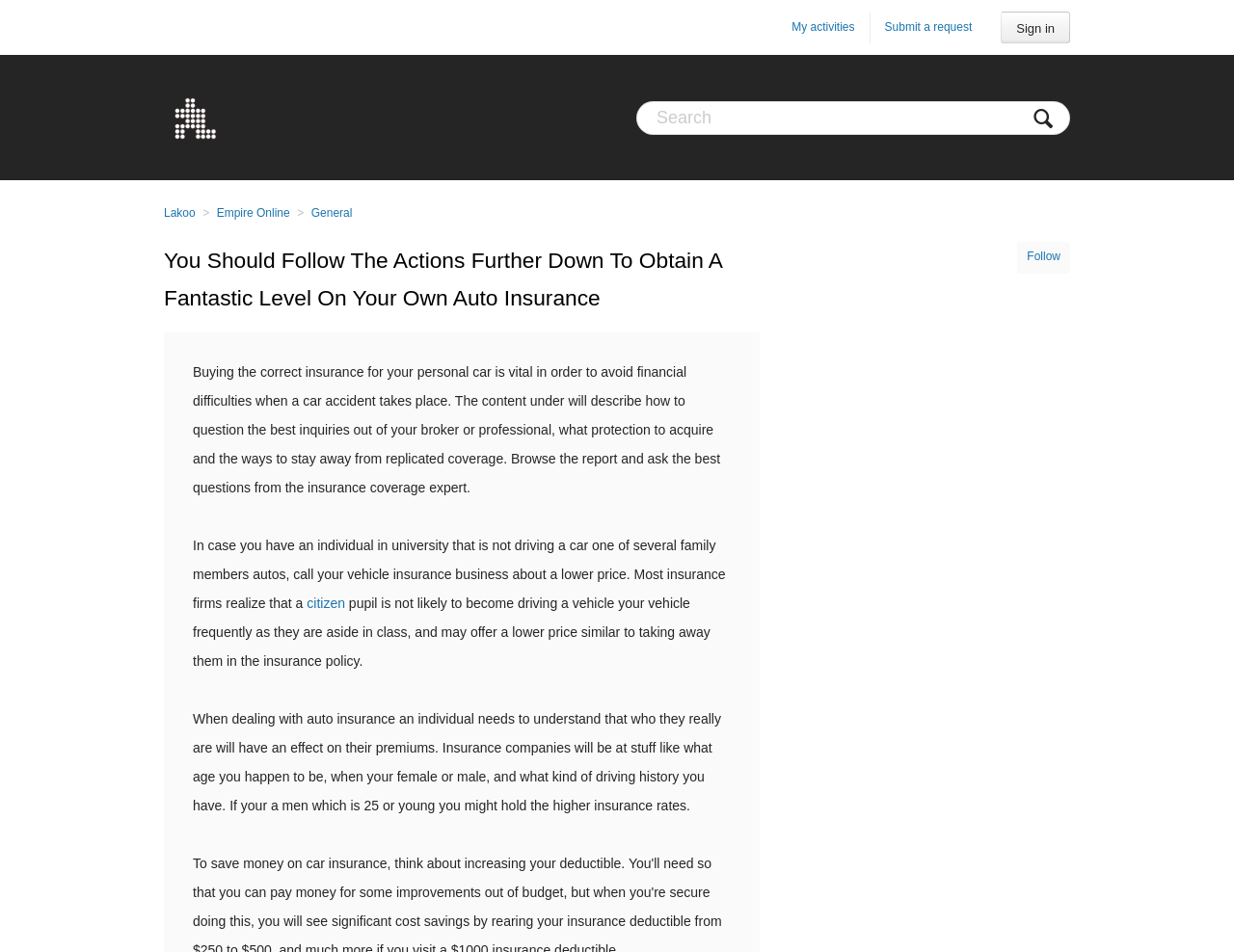Please specify the bounding box coordinates for the clickable region that will help you carry out the instruction: "Click on the logo".

[0.133, 0.094, 0.18, 0.154]